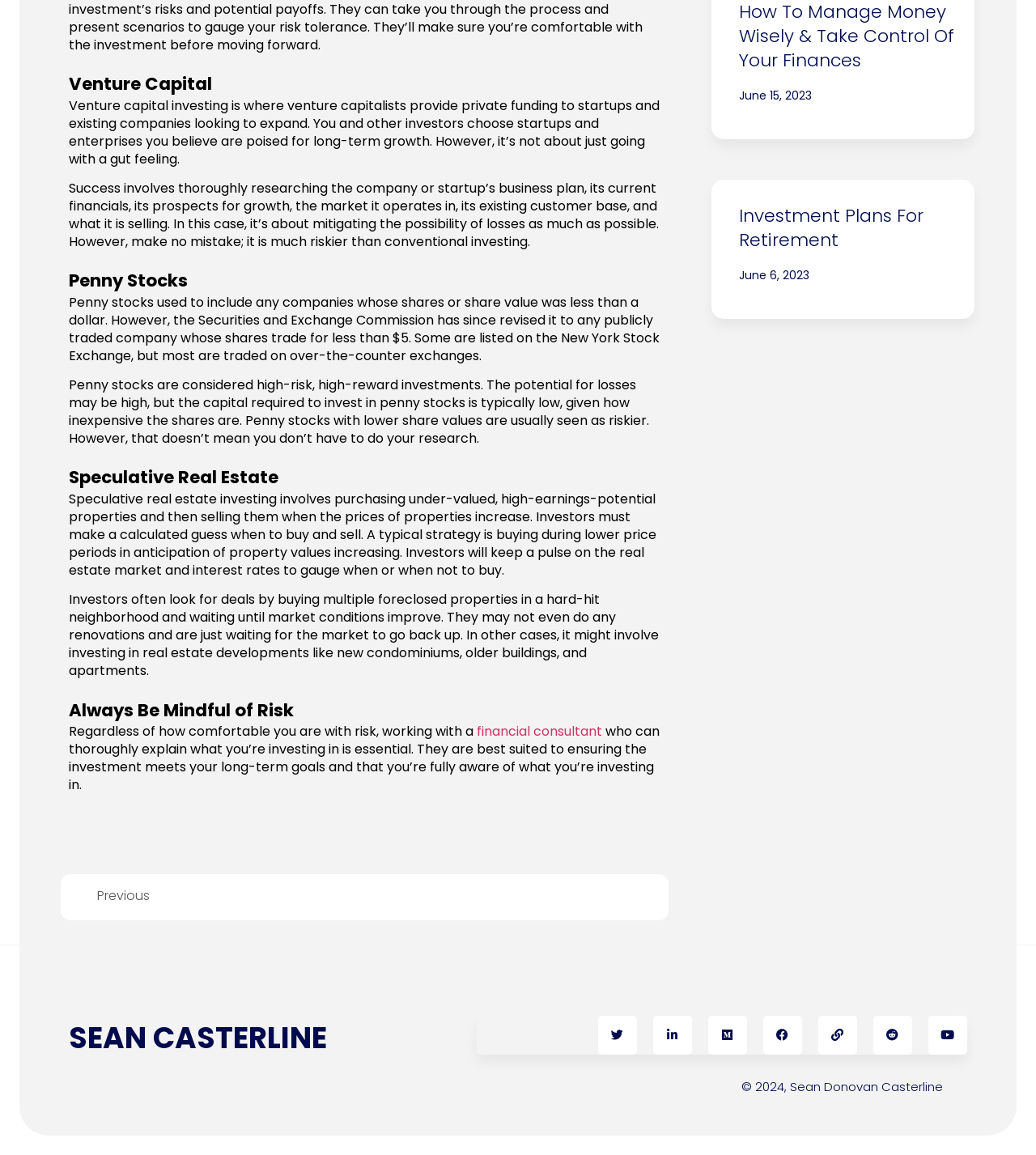Locate the UI element described as follows: "About Times Of Addu". Return the bounding box coordinates as four float numbers between 0 and 1 in the order [left, top, right, bottom].

None